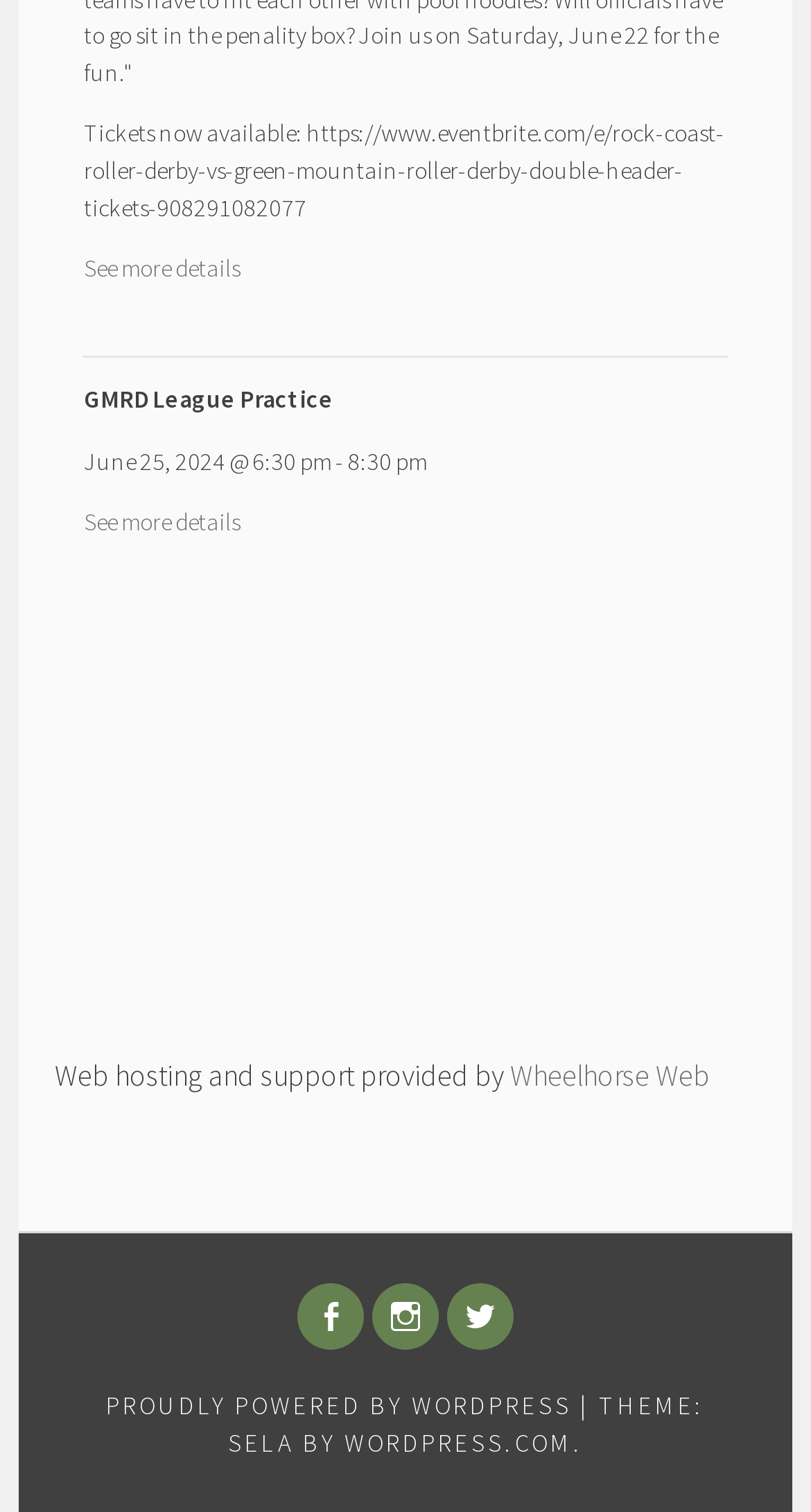Determine the bounding box coordinates for the clickable element required to fulfill the instruction: "Check the website hosting and support provider". Provide the coordinates as four float numbers between 0 and 1, i.e., [left, top, right, bottom].

[0.629, 0.698, 0.875, 0.723]